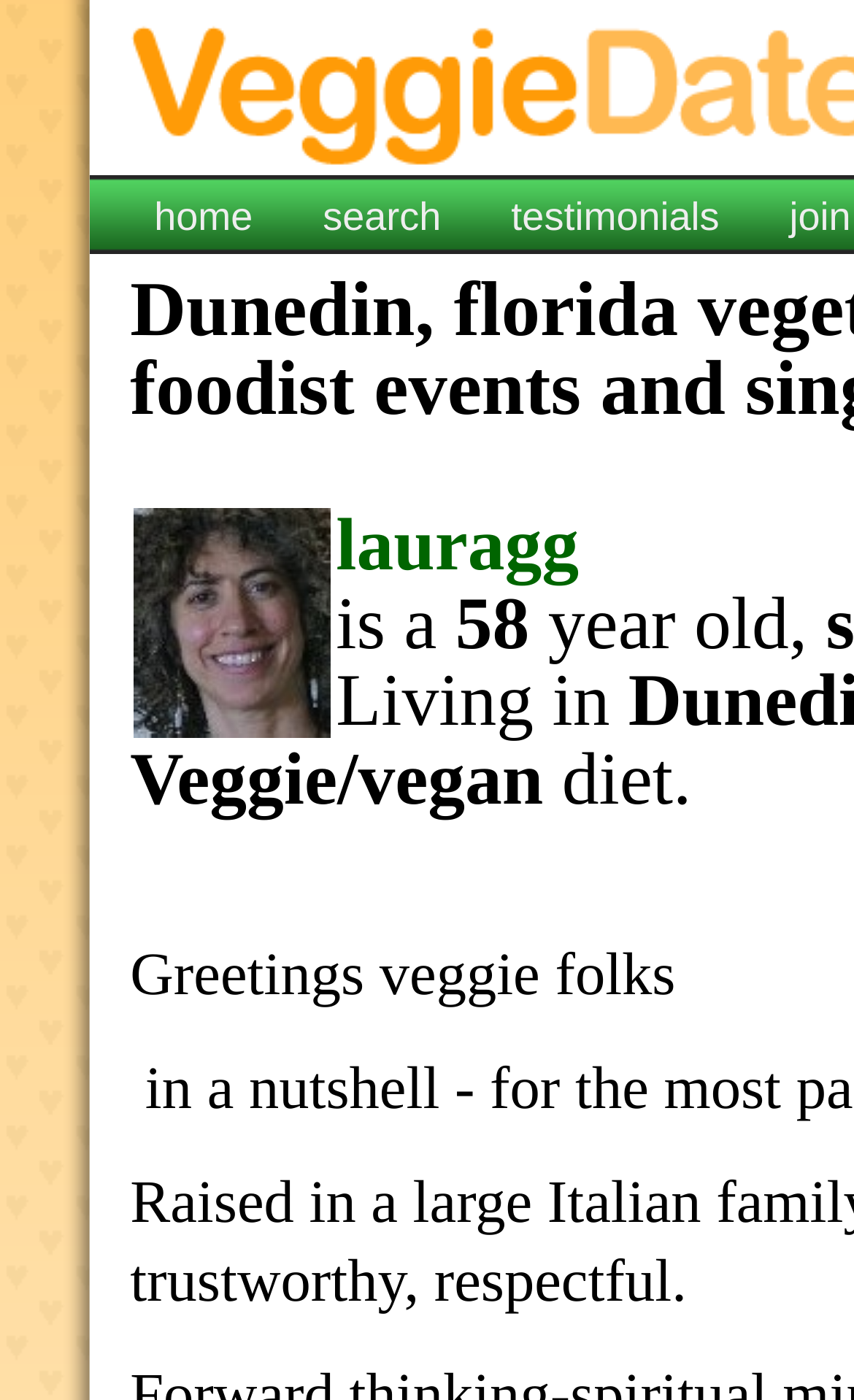What is the diet of the user lauragg?
With the help of the image, please provide a detailed response to the question.

I found a StaticText element with the text 'Veggie/vegan diet.' which is located near the user name 'lauragg', indicating that lauragg follows a Veggie/vegan diet.